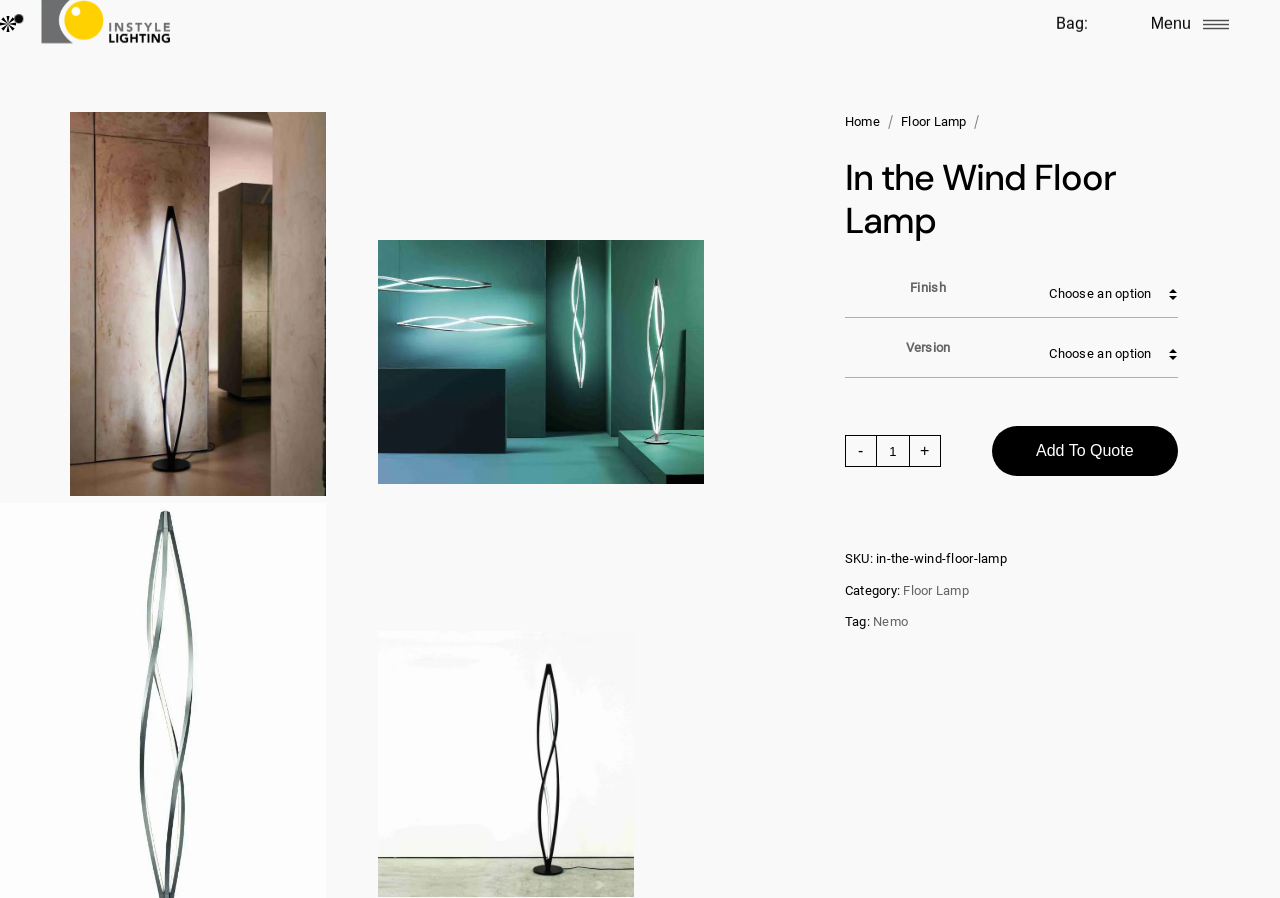Find and specify the bounding box coordinates that correspond to the clickable region for the instruction: "Increase the product quantity".

[0.71, 0.485, 0.735, 0.52]